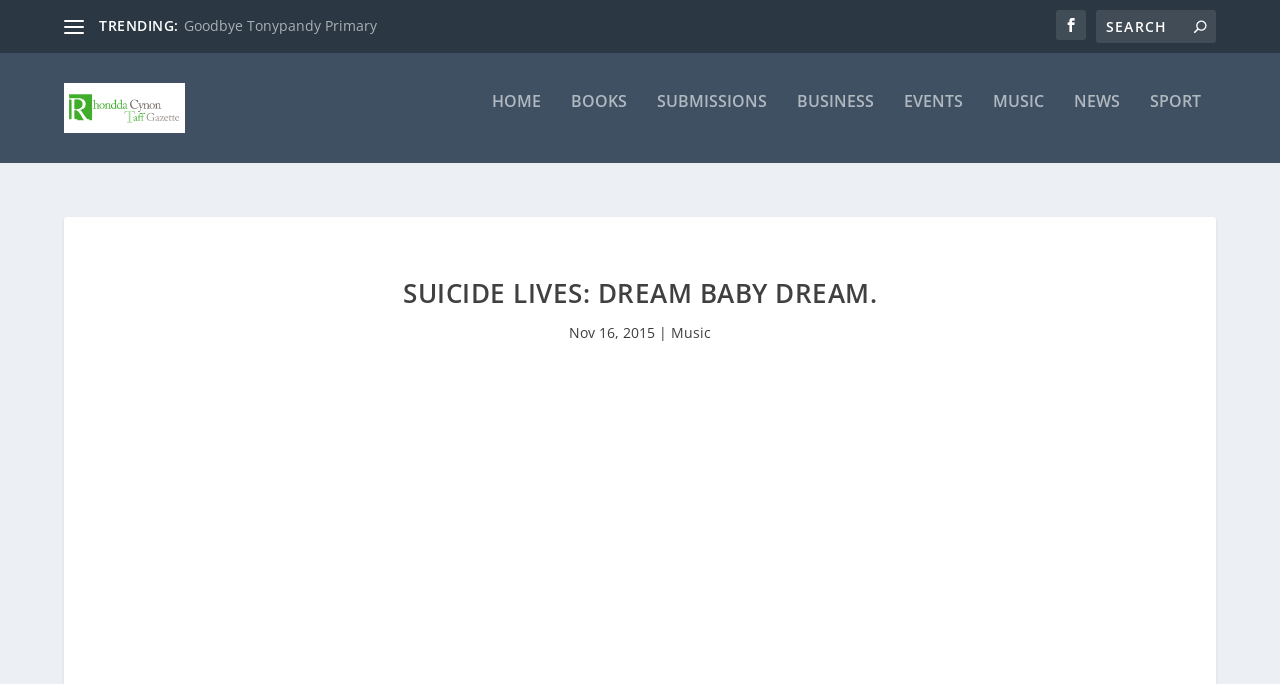Using the given element description, provide the bounding box coordinates (top-left x, top-left y, bottom-right x, bottom-right y) for the corresponding UI element in the screenshot: parent_node: HOME

[0.05, 0.121, 0.17, 0.215]